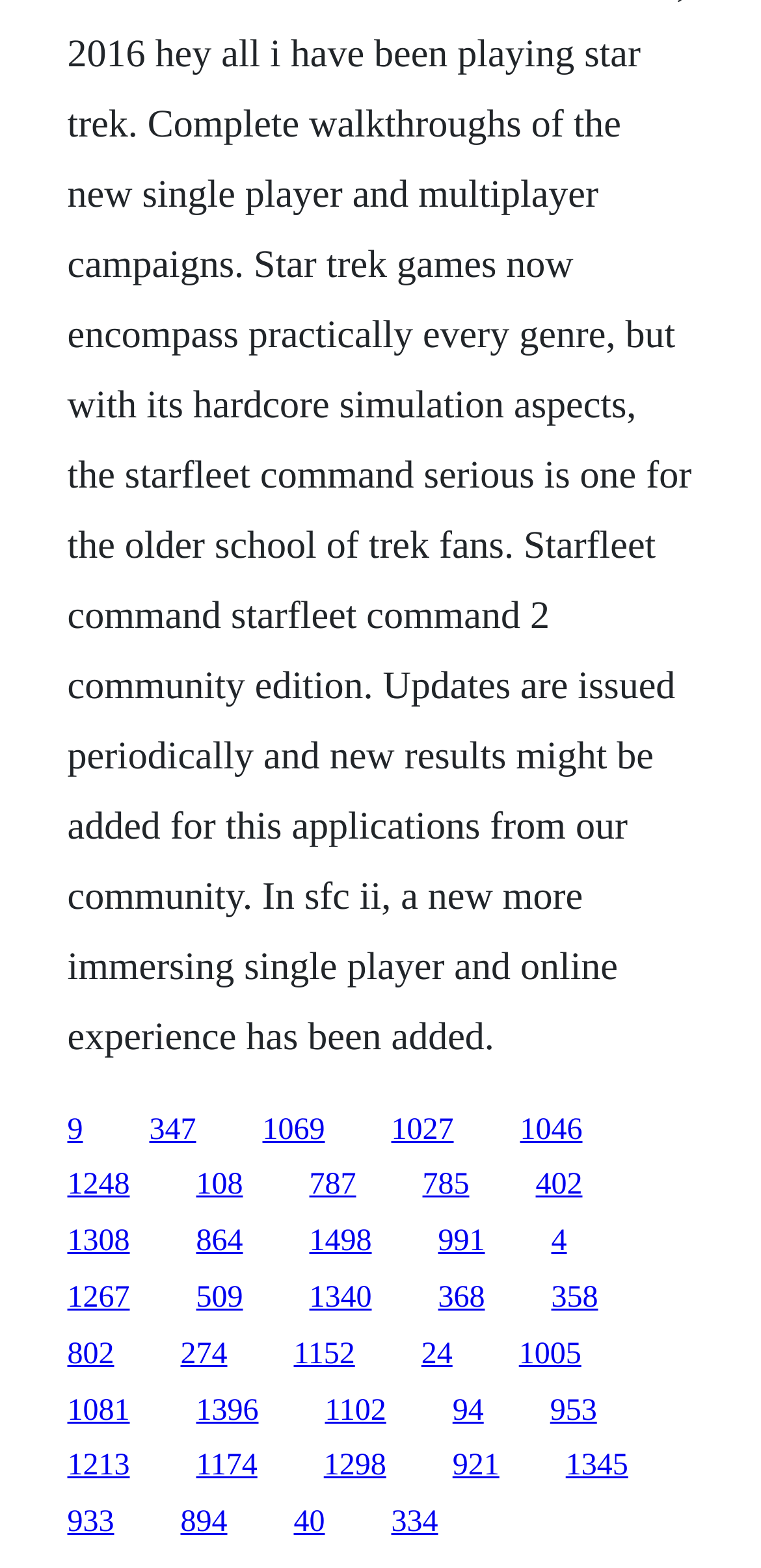Specify the bounding box coordinates of the area to click in order to follow the given instruction: "click the link '9'."

[0.088, 0.71, 0.109, 0.731]